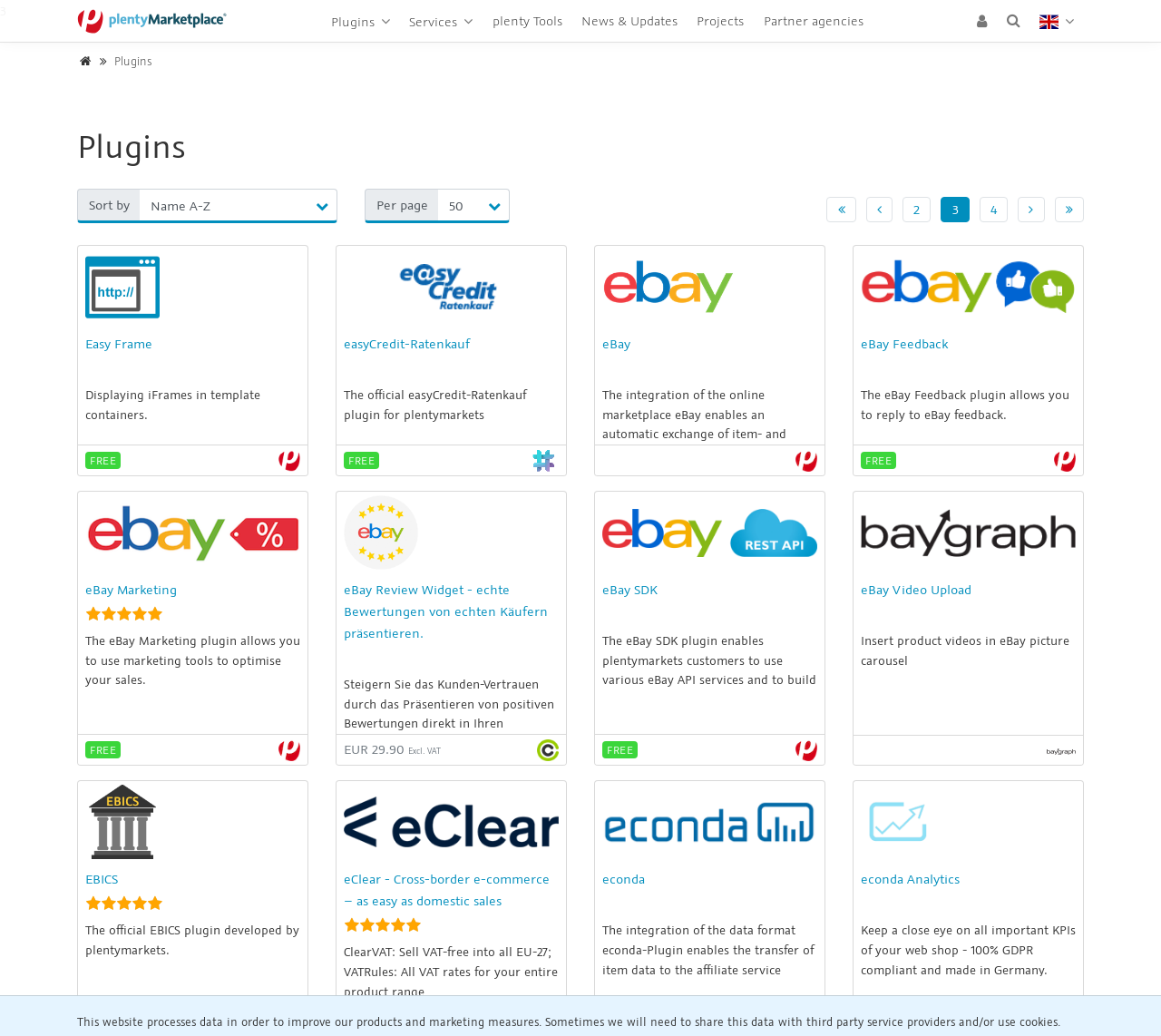Identify the bounding box coordinates of the clickable region to carry out the given instruction: "Click on the 'Plugins' link".

[0.277, 0.0, 0.344, 0.041]